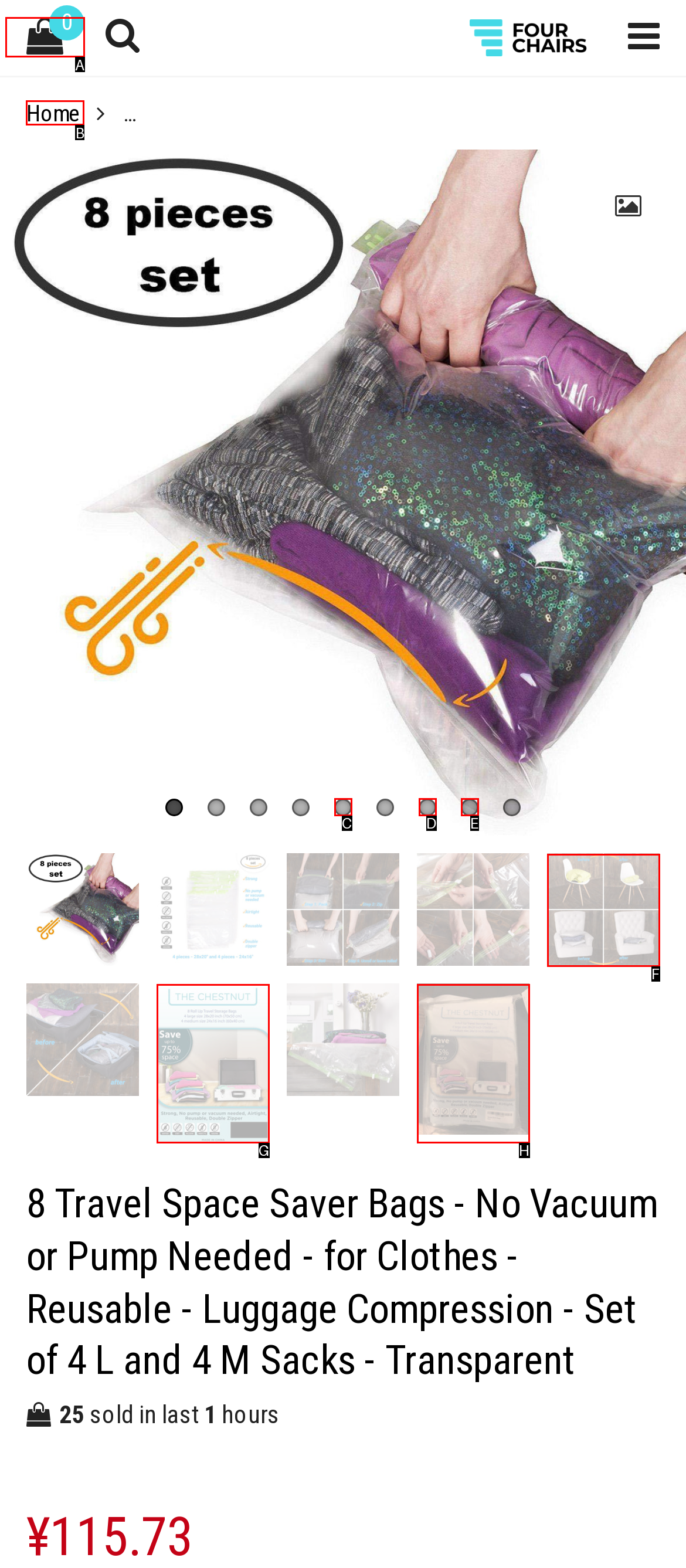Determine which HTML element should be clicked for this task: Click the 'Home' link
Provide the option's letter from the available choices.

B